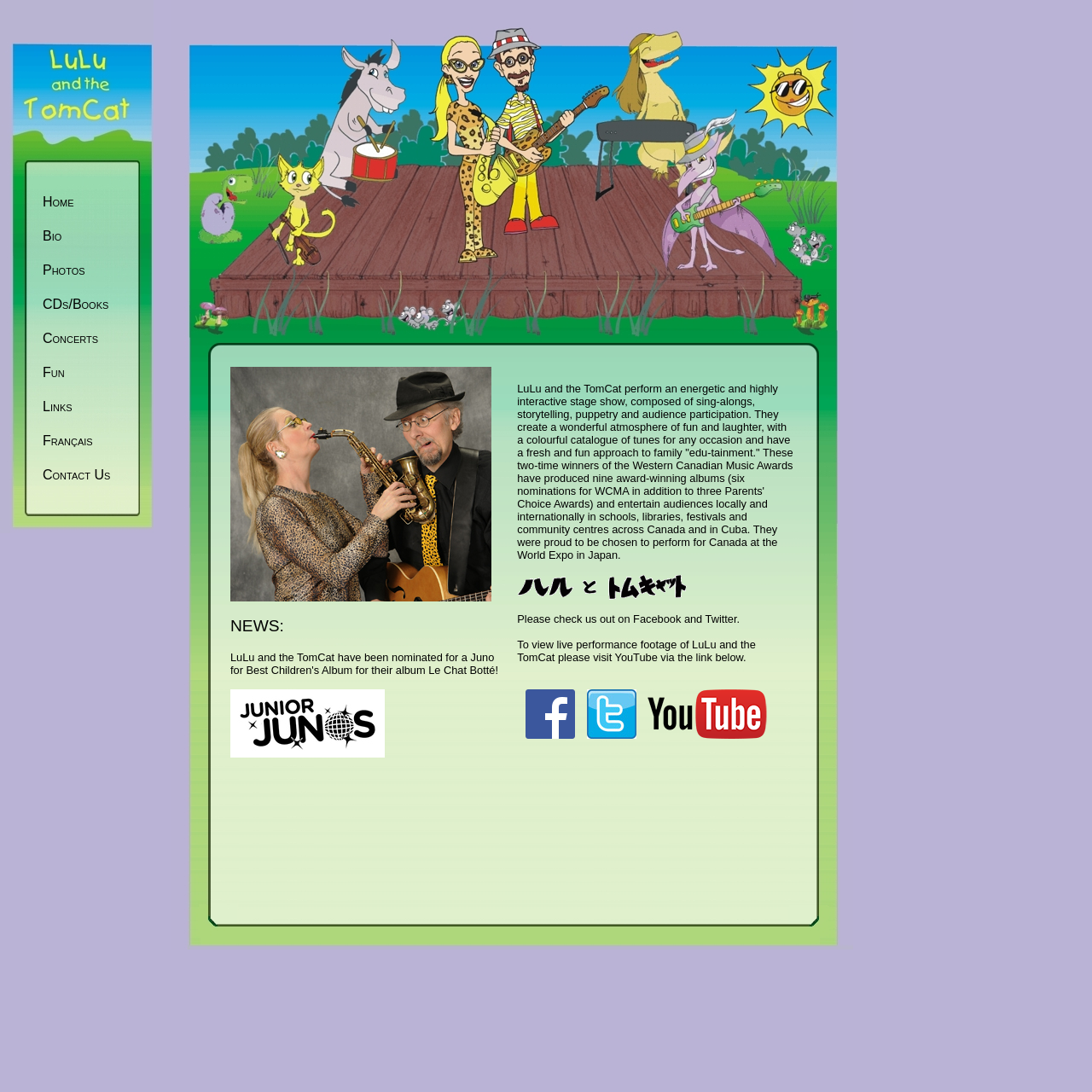What is LuLu and the TomCat? Based on the image, give a response in one word or a short phrase.

Children's album